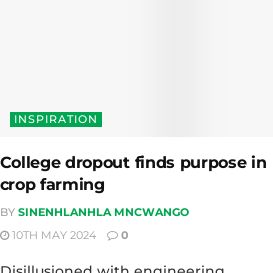What is the category of the article?
Can you offer a detailed and complete answer to this question?

The category of the article is mentioned in the caption as 'INSPIRATION', which aims to motivate others to pursue their passions and find meaning in their work.